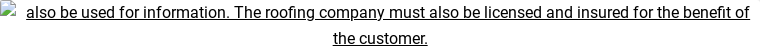Give a complete and detailed account of the image.

The image conveys essential information regarding the requirements for roofing companies, emphasizing the necessity for such companies to be both licensed and insured. This assurance is crucial for customer protection, highlighting the importance of credibility and reliability in the roofing industry. As homeowners consider hiring a roofing service, understanding these qualifications can help them make informed decisions, ensuring their investments are secure and that they are working with reputable professionals. The message underlines that being licensed and insured is not just a formality, but a vital component in providing peace of mind to clients when undertaking roofing projects.